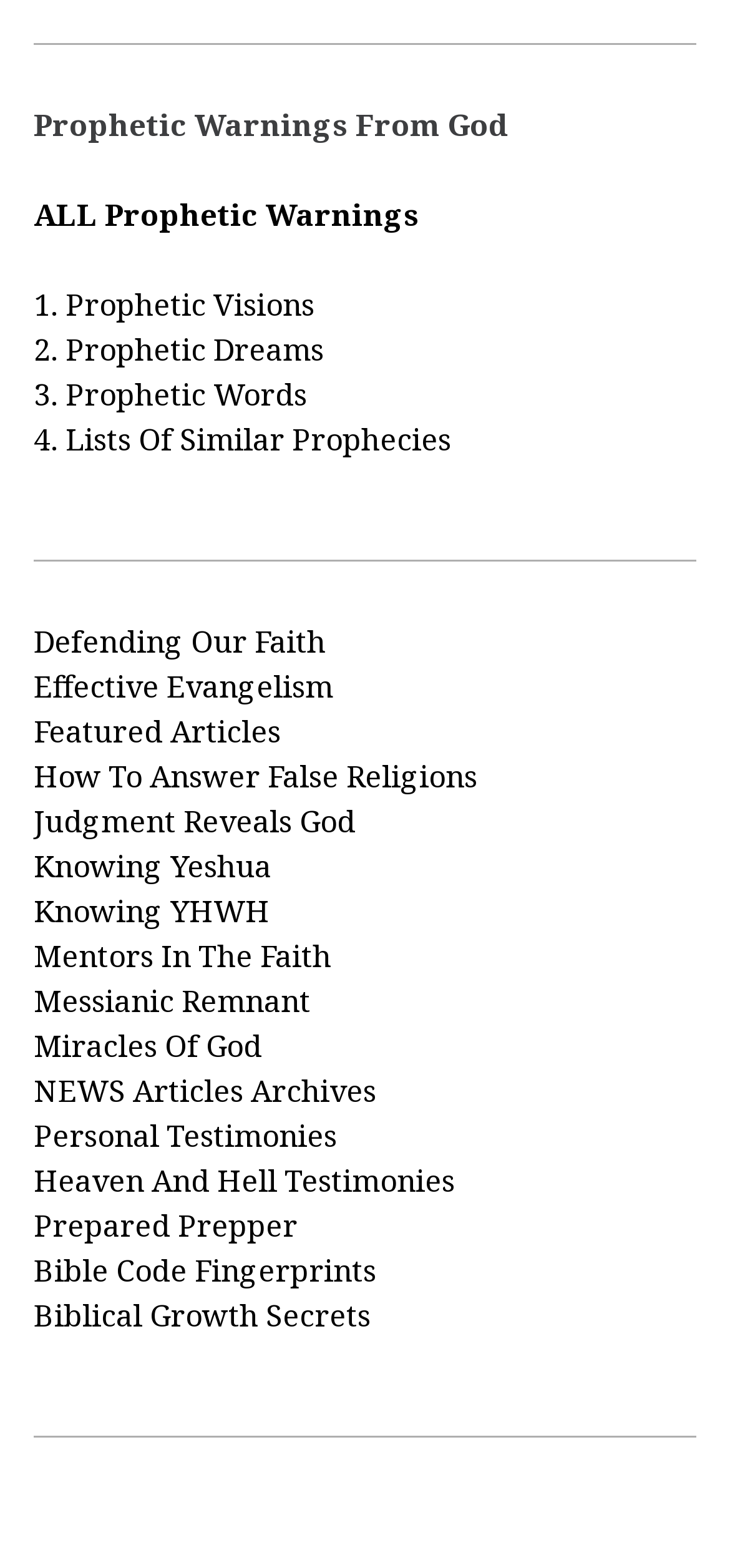How many categories of prophecies are listed?
From the image, respond with a single word or phrase.

4